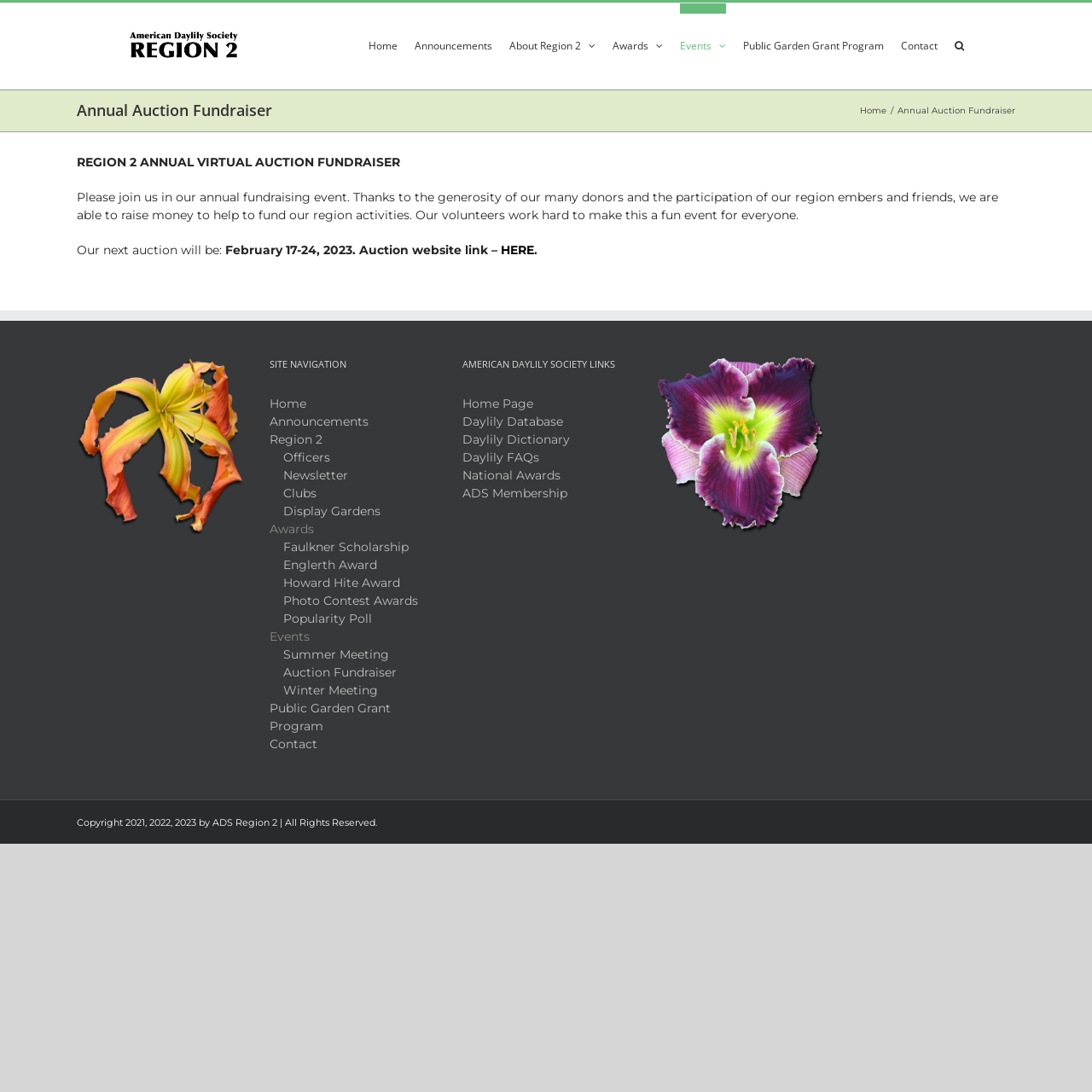What is the purpose of the annual event?
Your answer should be a single word or phrase derived from the screenshot.

Fundraising